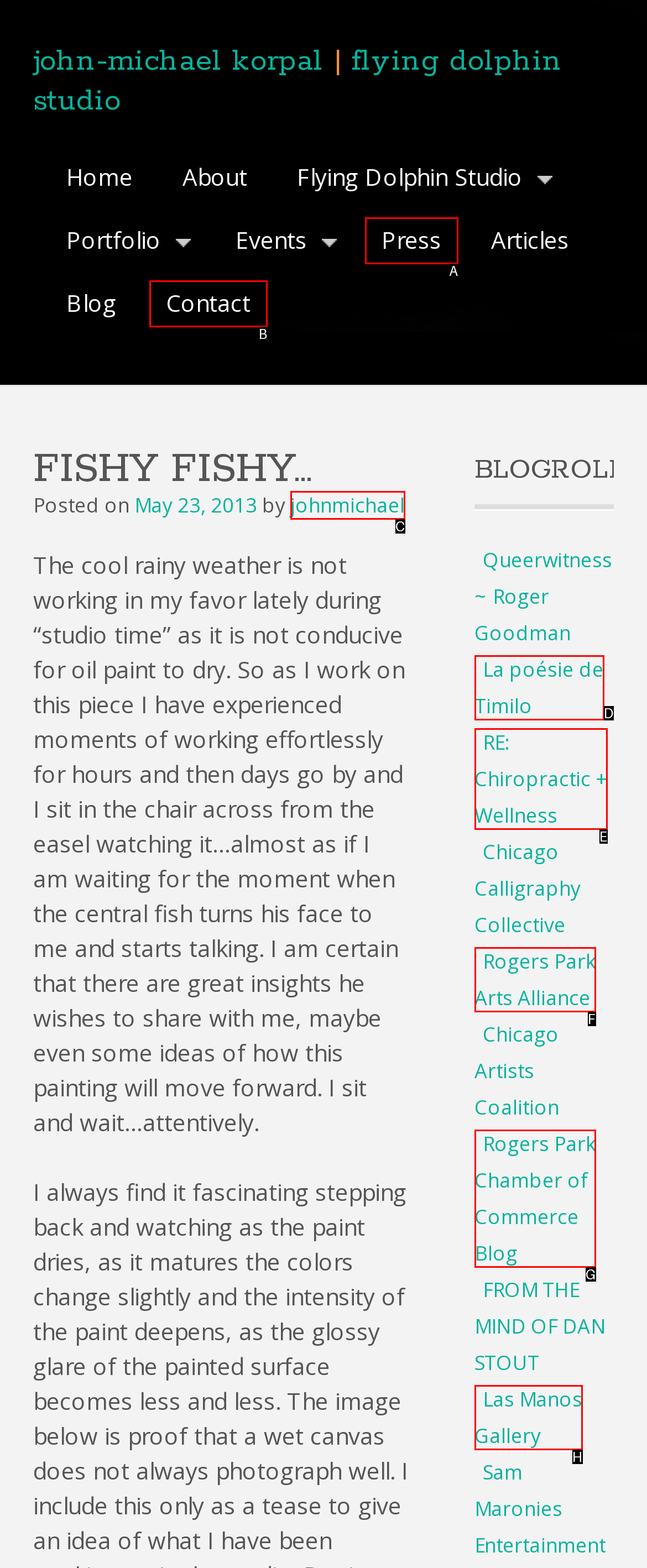Using the description: La poésie de Timilo, find the corresponding HTML element. Provide the letter of the matching option directly.

D